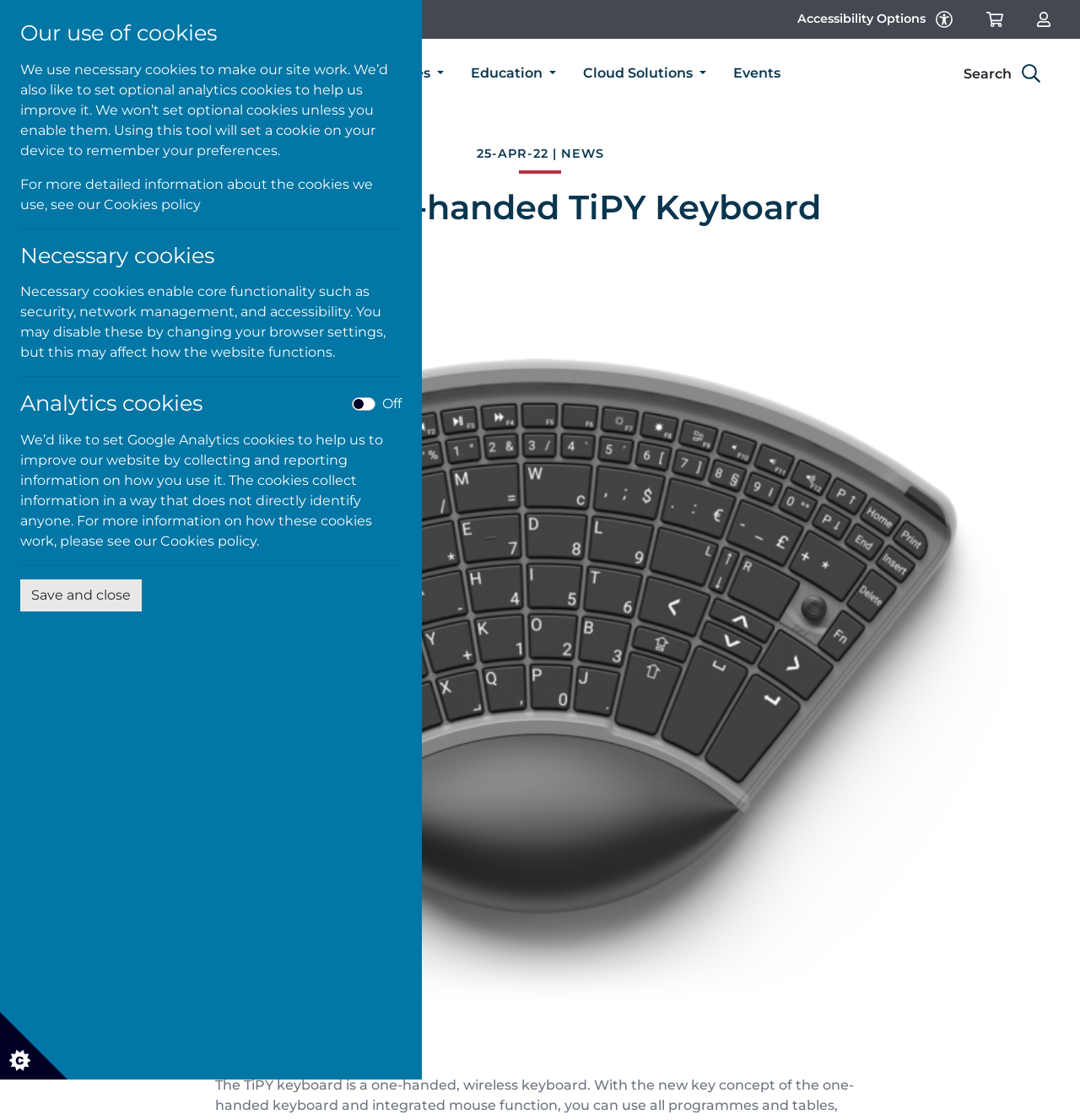Locate the bounding box coordinates of the element you need to click to accomplish the task described by this instruction: "Search for something".

[0.891, 0.056, 0.964, 0.076]